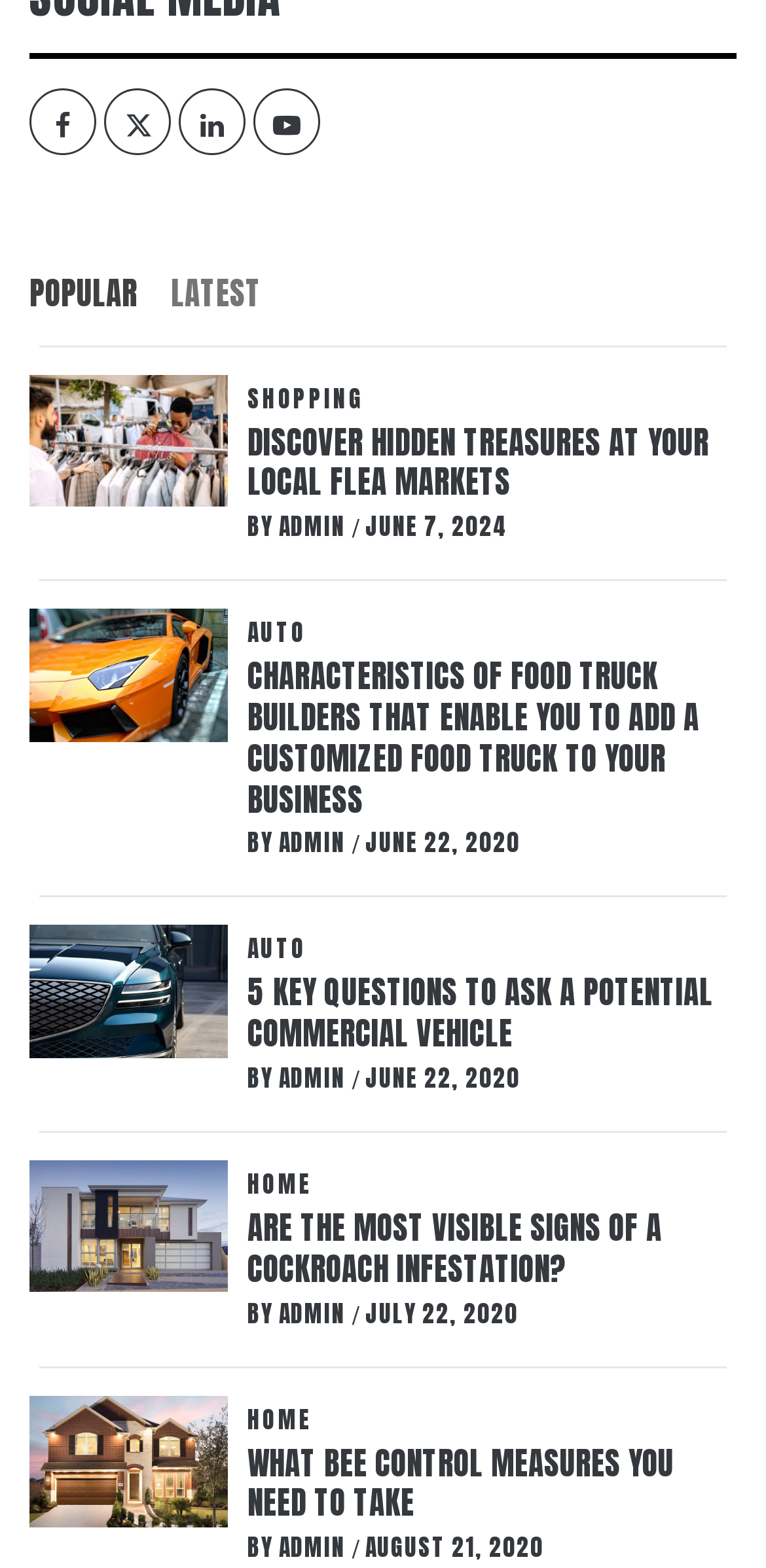Please identify the bounding box coordinates of the element that needs to be clicked to perform the following instruction: "Read DISCOVER HIDDEN TREASURES AT YOUR LOCAL FLEA MARKETS article".

[0.323, 0.269, 0.962, 0.321]